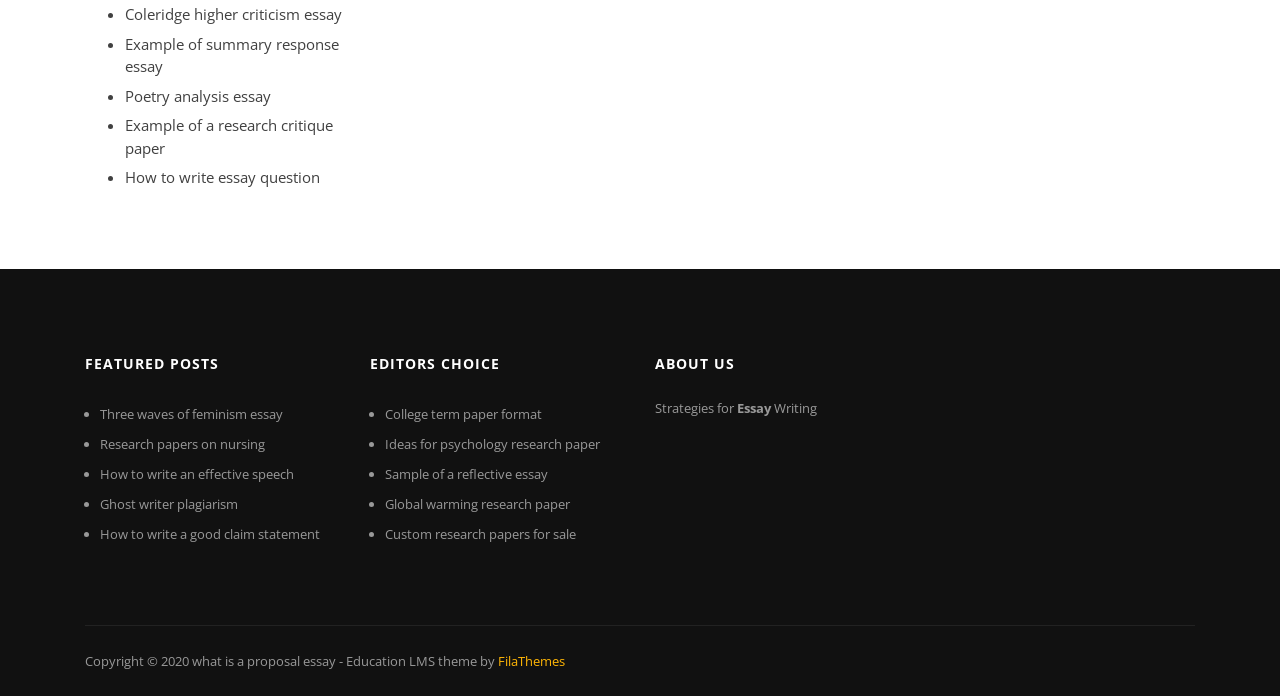Pinpoint the bounding box coordinates of the element that must be clicked to accomplish the following instruction: "Click on 'what is a proposal essay'". The coordinates should be in the format of four float numbers between 0 and 1, i.e., [left, top, right, bottom].

[0.15, 0.937, 0.262, 0.963]